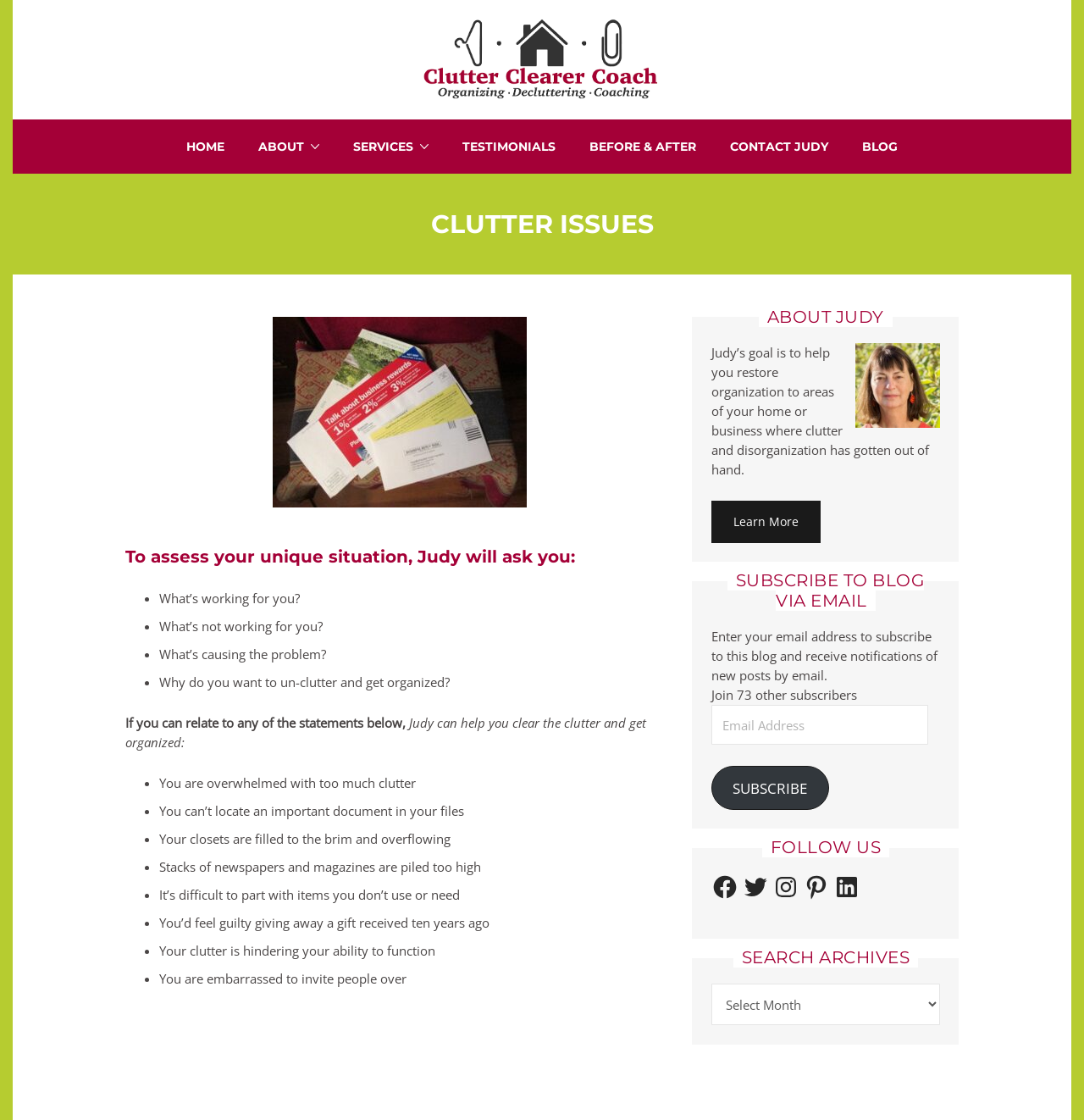Identify the bounding box of the HTML element described as: "alt="Clutter Clearer Coach logo"".

[0.383, 0.044, 0.617, 0.059]